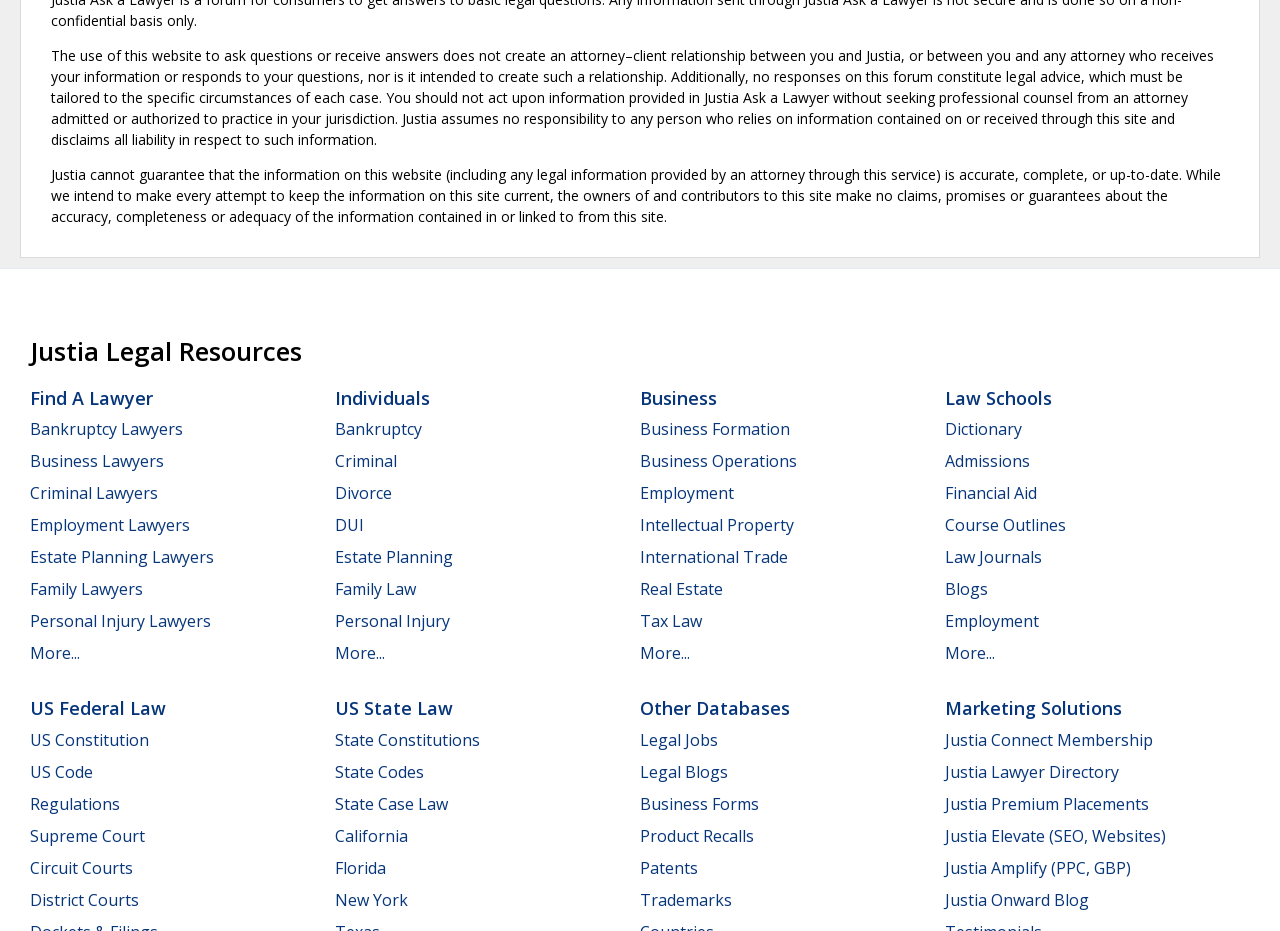Answer the question with a single word or phrase: 
What is the purpose of this website?

Legal resources and lawyer directory